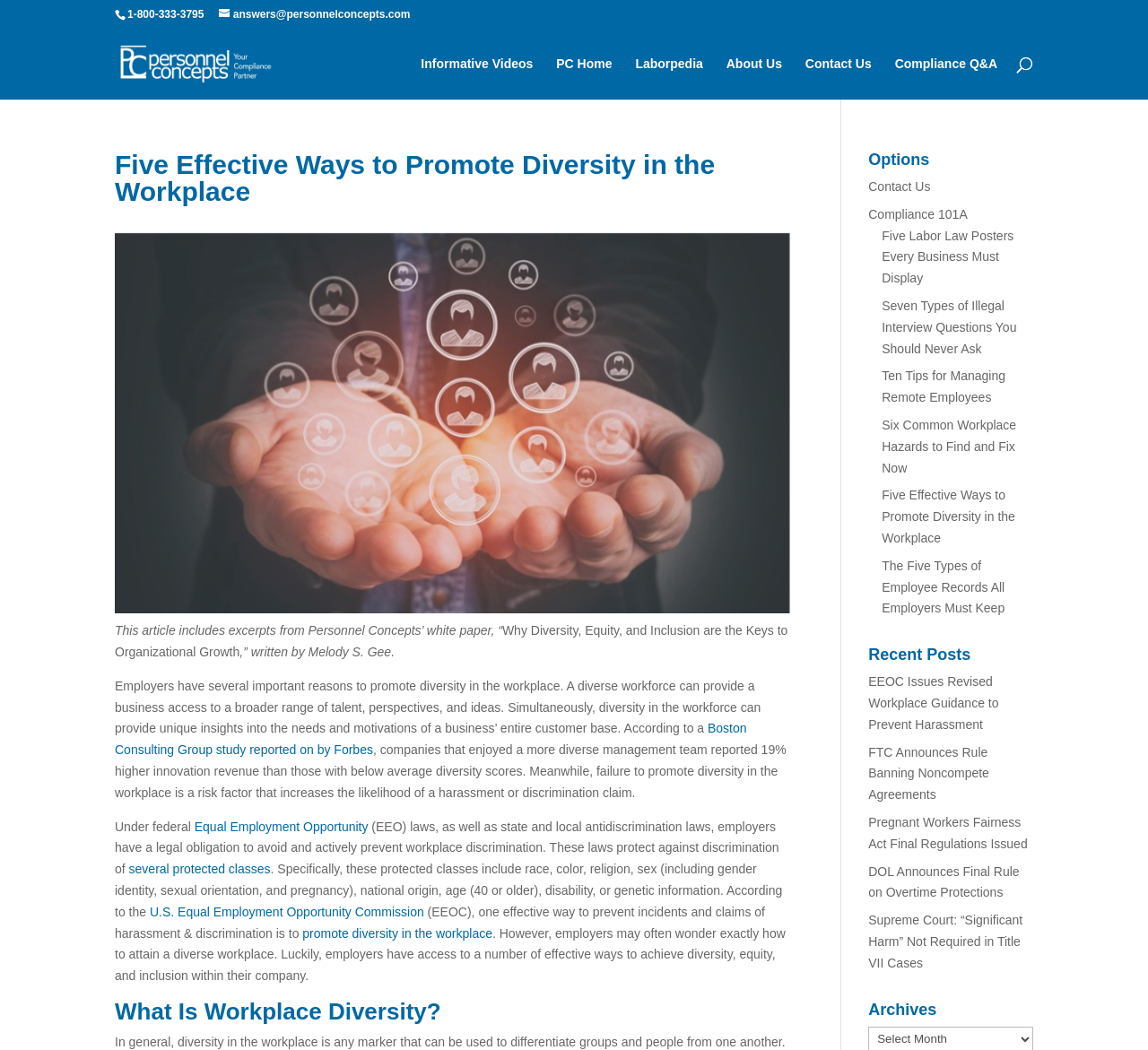What is the name of the company that wrote the white paper?
Give a thorough and detailed response to the question.

I read the text on the webpage and found a mention of a white paper written by a company. The company name is Personnel Concepts, which is also the name of the blog and website.